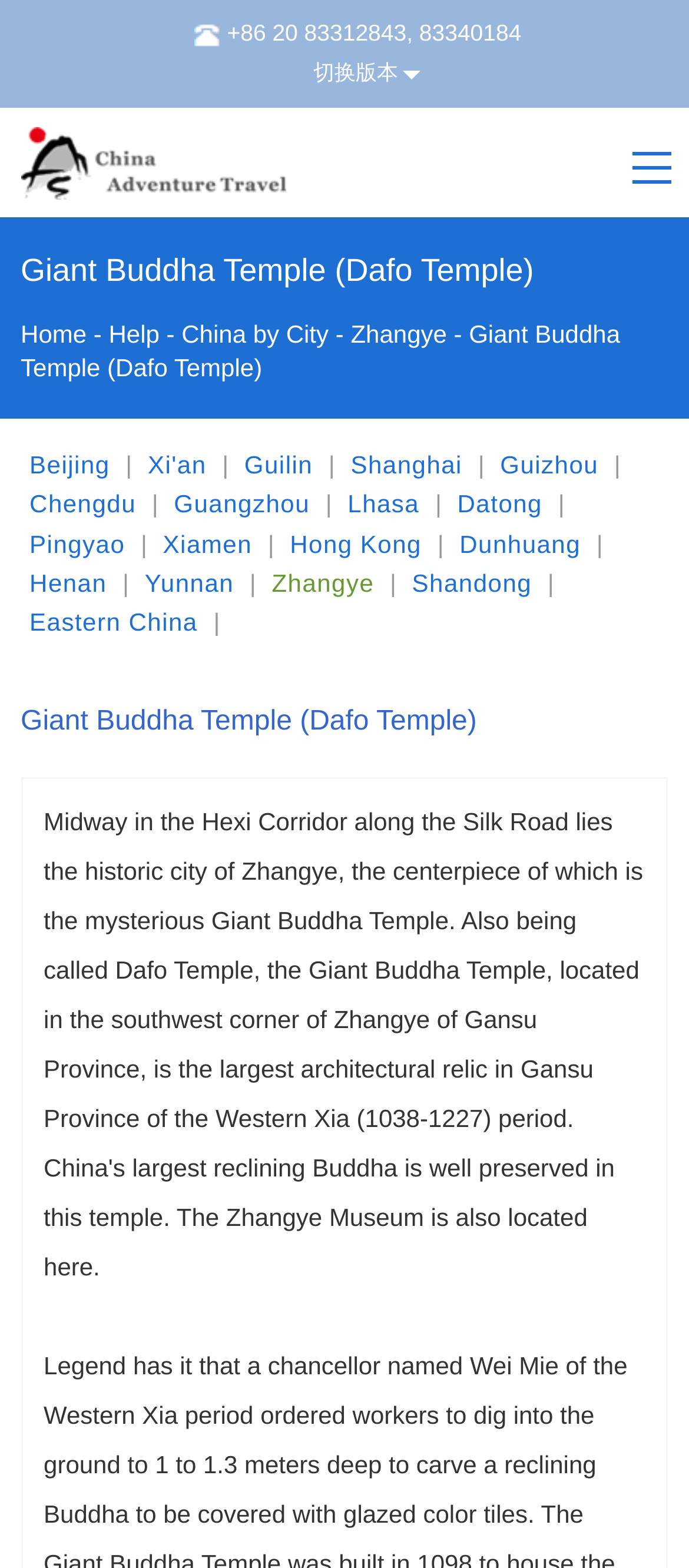Determine which piece of text is the heading of the webpage and provide it.

Giant Buddha Temple (Dafo Temple)